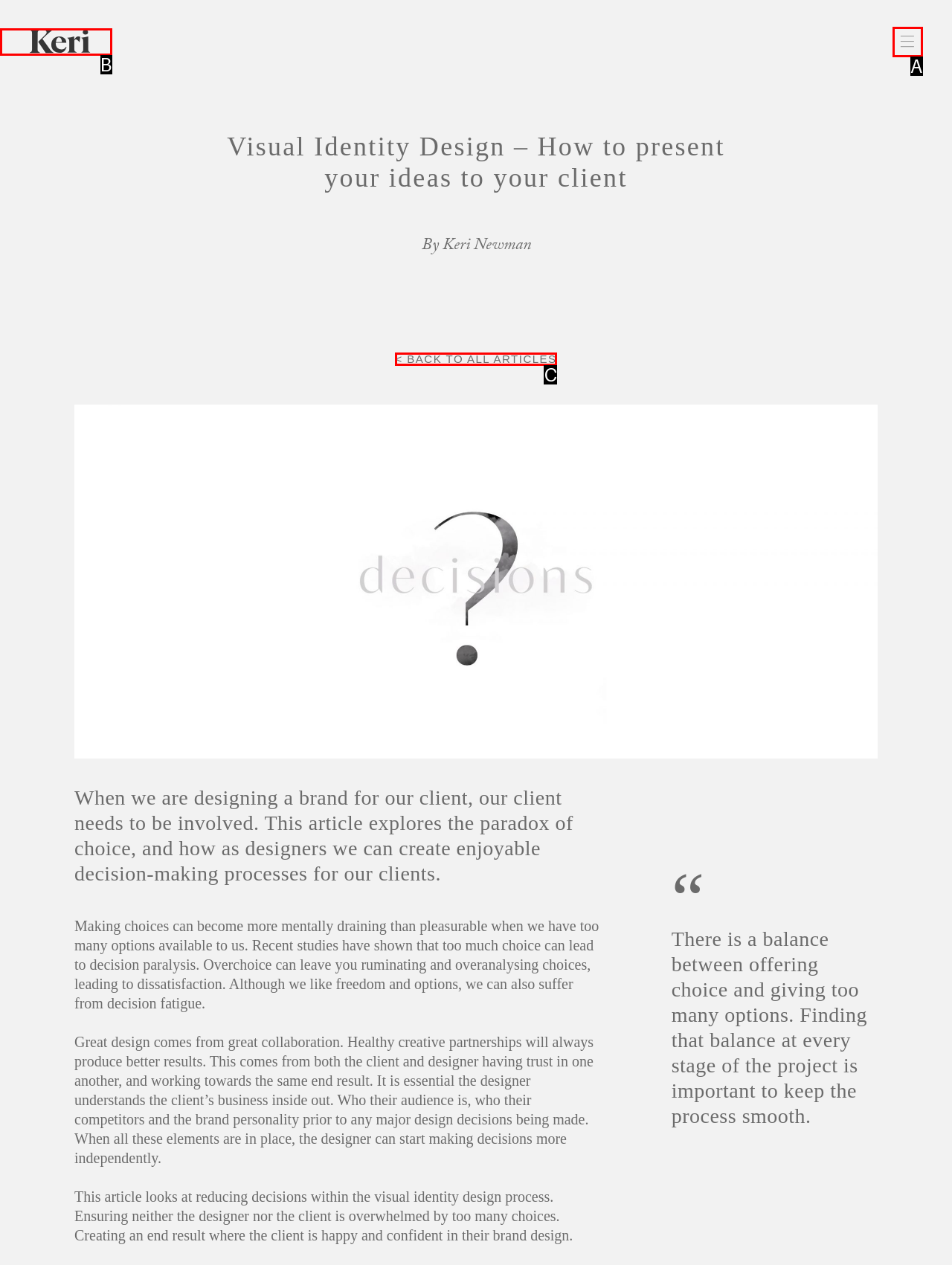From the options presented, which lettered element matches this description: Menu
Reply solely with the letter of the matching option.

A